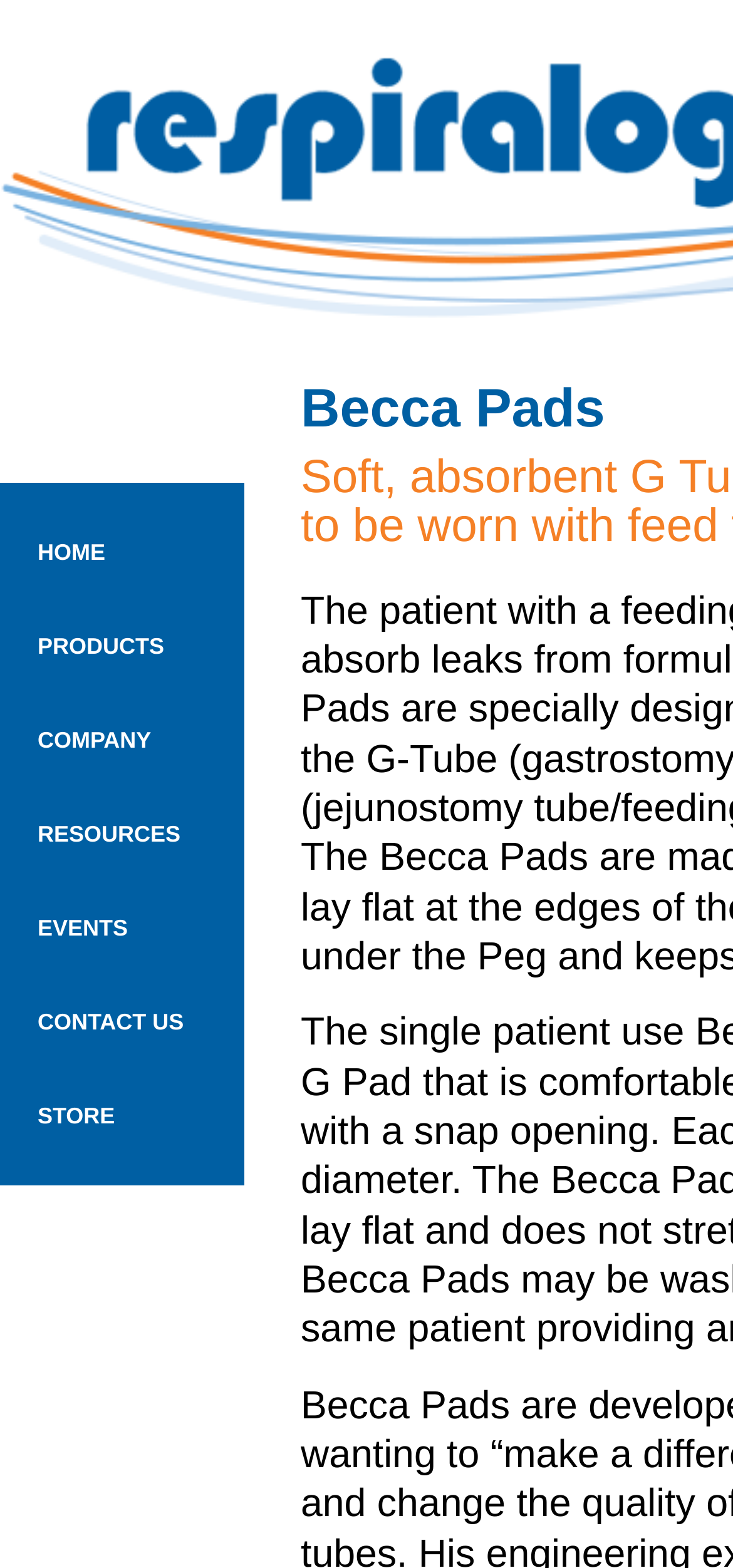Answer the question using only a single word or phrase: 
What is the first link on the top left?

HOME